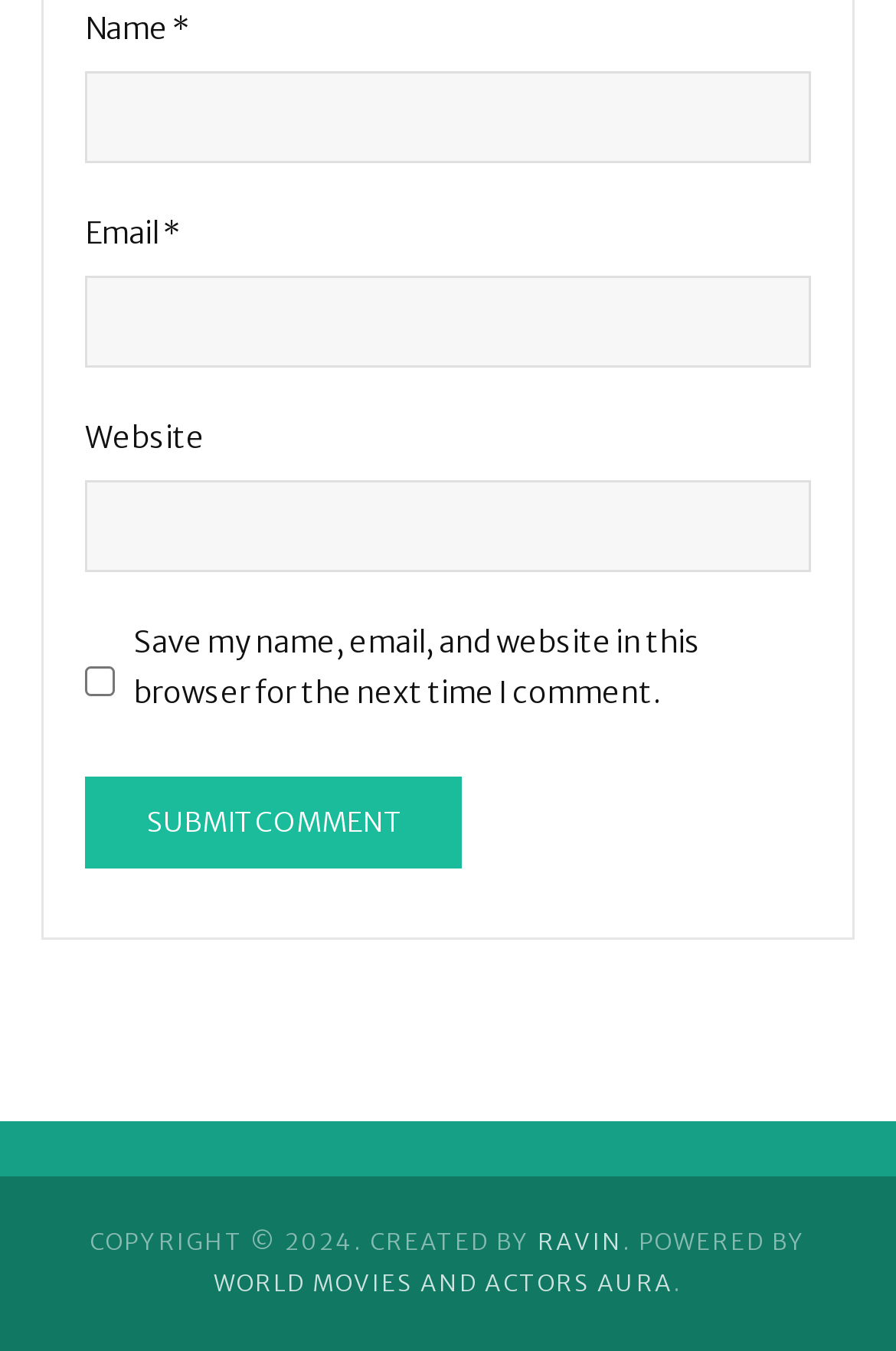Who created the website?
Use the image to answer the question with a single word or phrase.

RAVIN